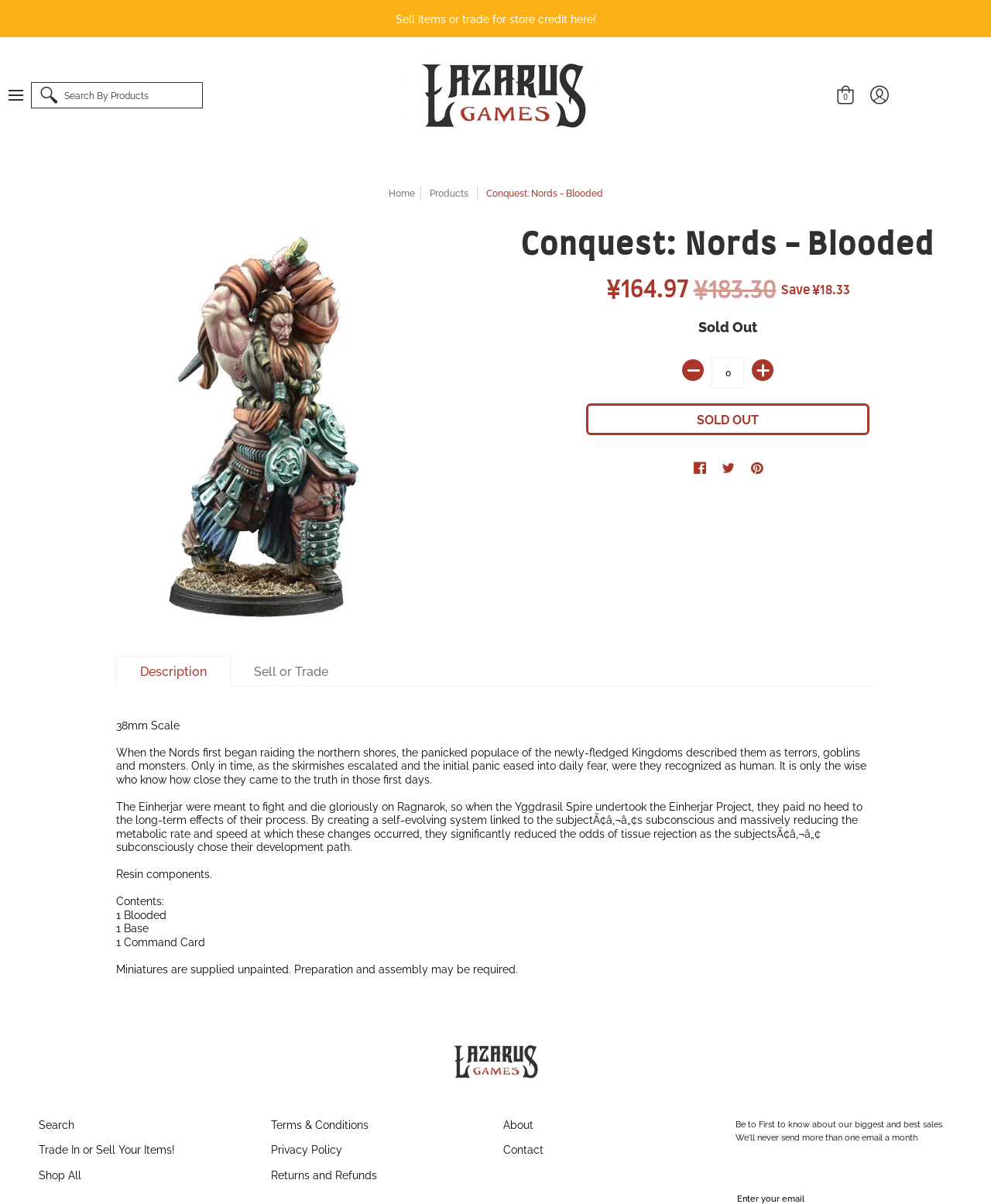What is the scale of the miniature?
Offer a detailed and full explanation in response to the question.

I found the scale of the miniature by looking at the product description, where it is mentioned as '38mm Scale'.